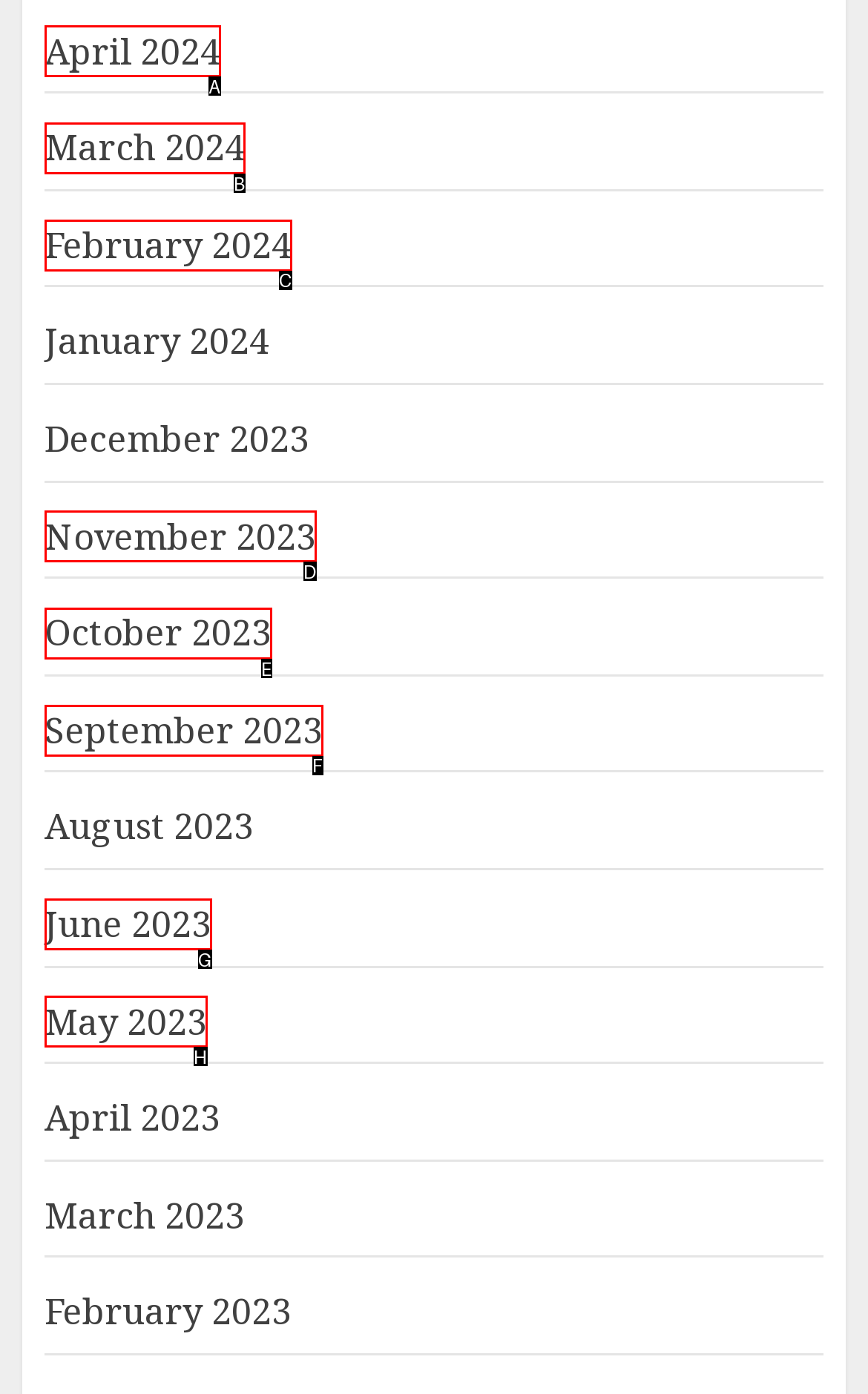Select the letter that aligns with the description: March 2024. Answer with the letter of the selected option directly.

B